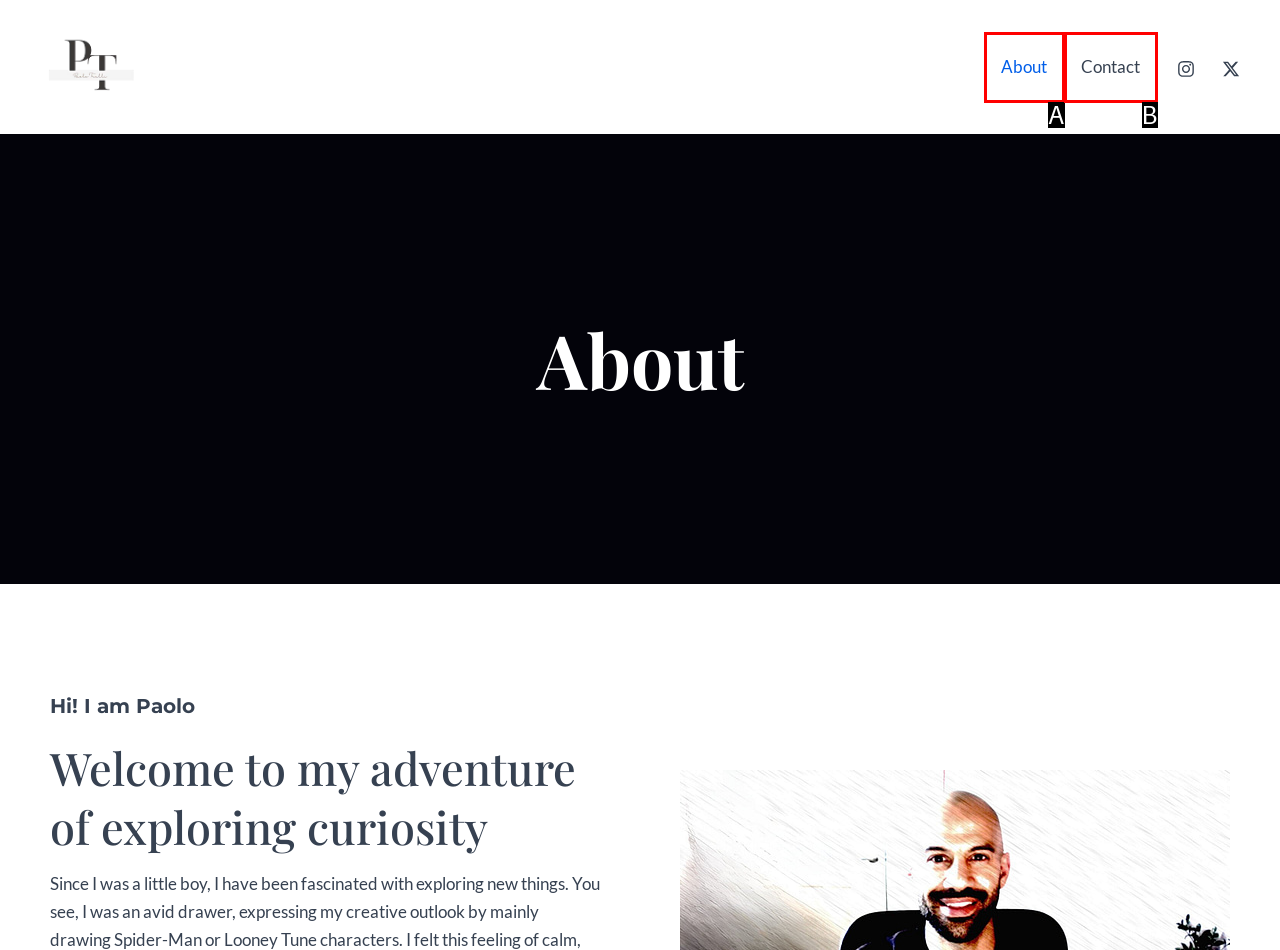Determine which option matches the element description: About
Answer using the letter of the correct option.

A